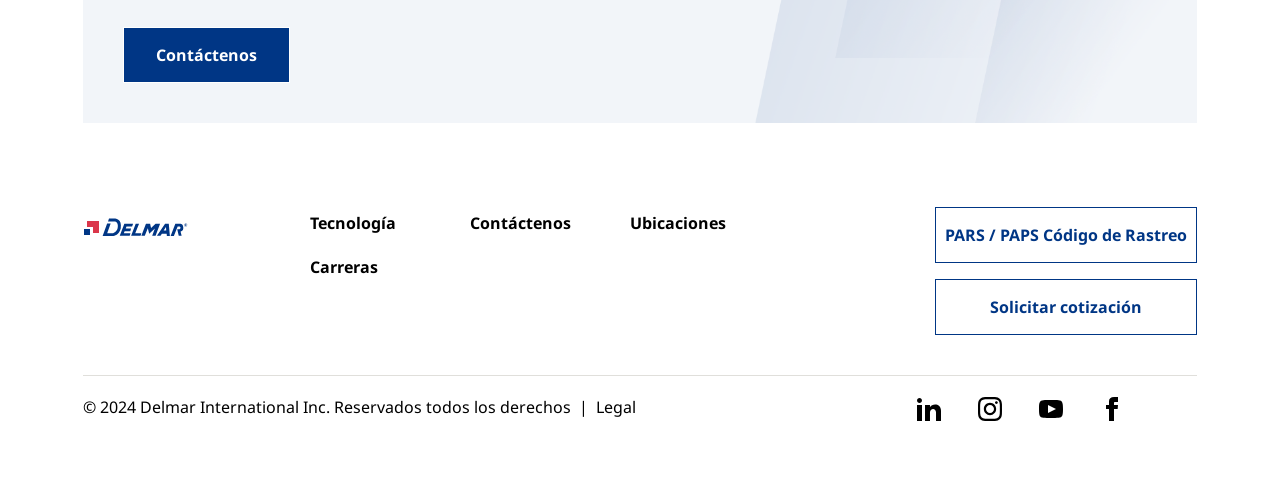Based on the element description aria-label="Linkedin", identify the bounding box coordinates for the UI element. The coordinates should be in the format (top-left x, top-left y, bottom-right x, bottom-right y) and within the 0 to 1 range.

[0.716, 0.823, 0.736, 0.875]